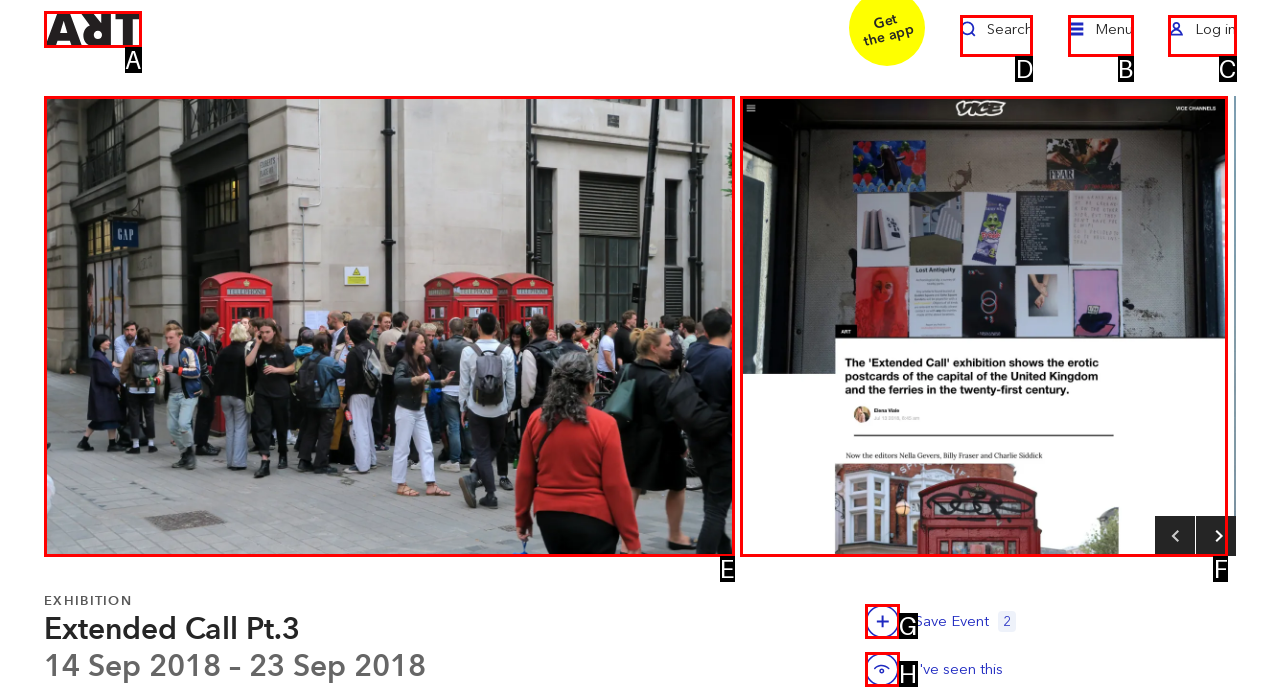Determine which HTML element to click for this task: Toggle search Provide the letter of the selected choice.

D